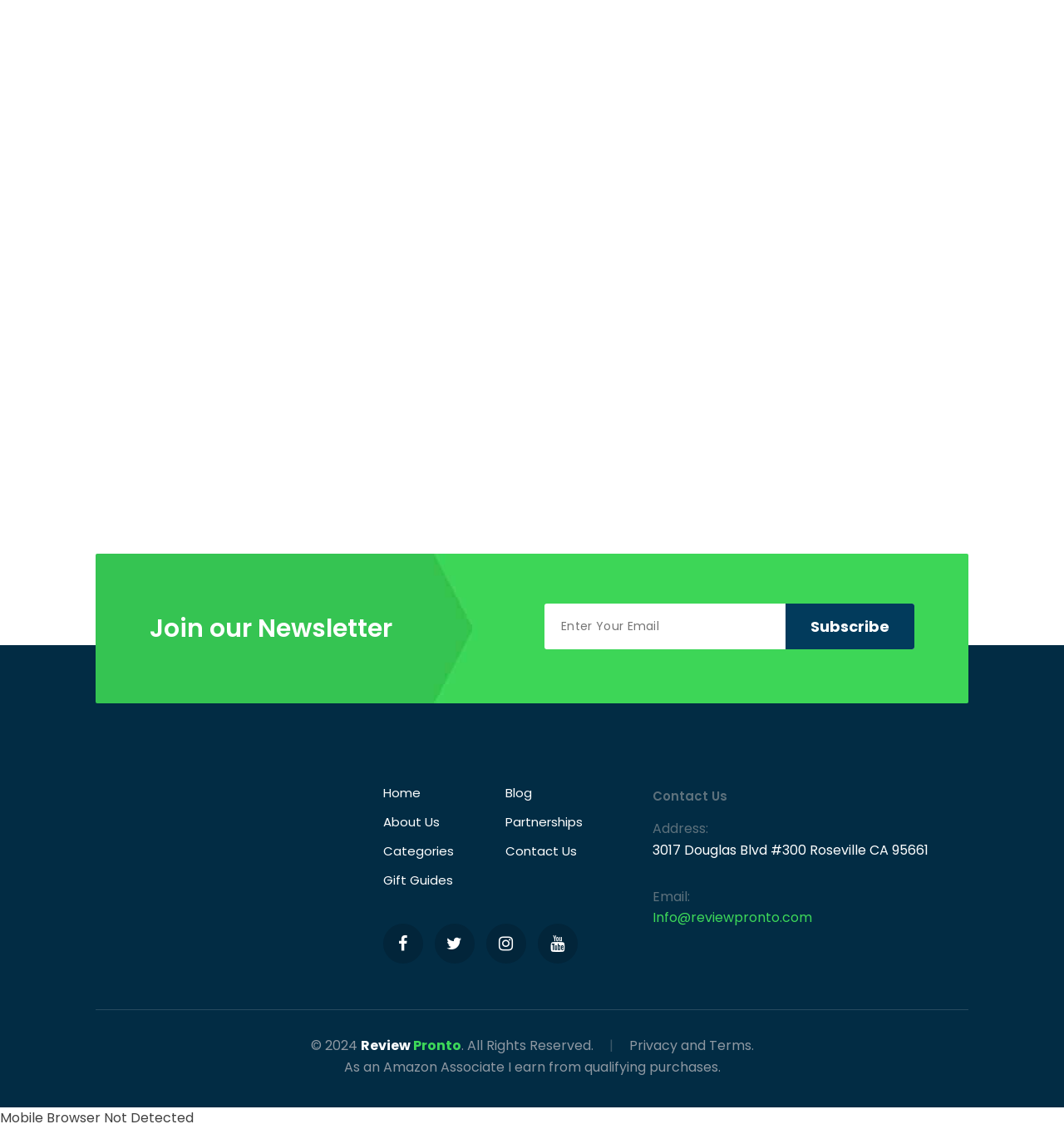Based on the element description name="submit" value="Subscribe", identify the bounding box coordinates for the UI element. The coordinates should be in the format (top-left x, top-left y, bottom-right x, bottom-right y) and within the 0 to 1 range.

[0.738, 0.535, 0.859, 0.575]